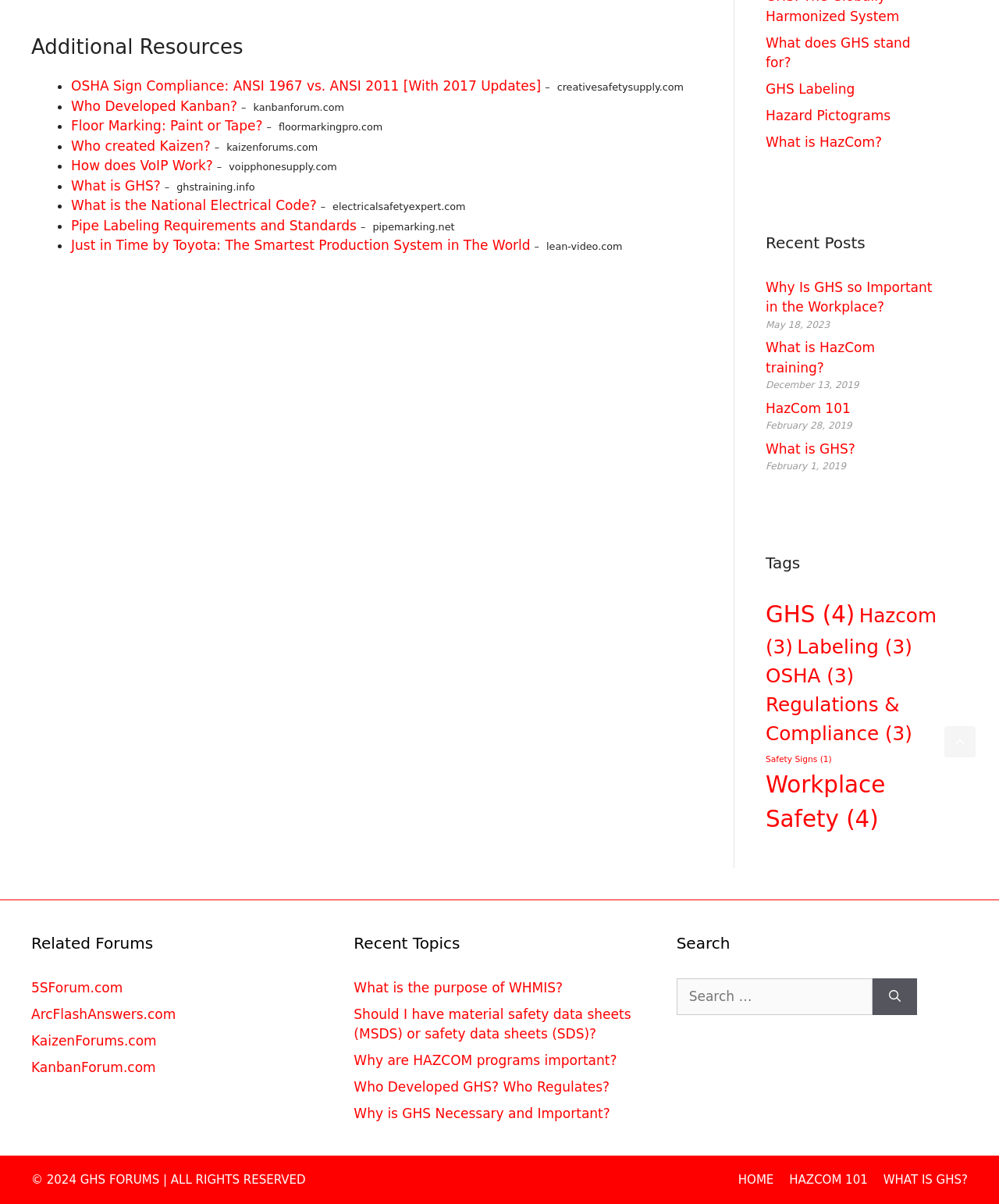Provide the bounding box coordinates of the HTML element described by the text: "What is HazCom training?".

[0.766, 0.282, 0.876, 0.312]